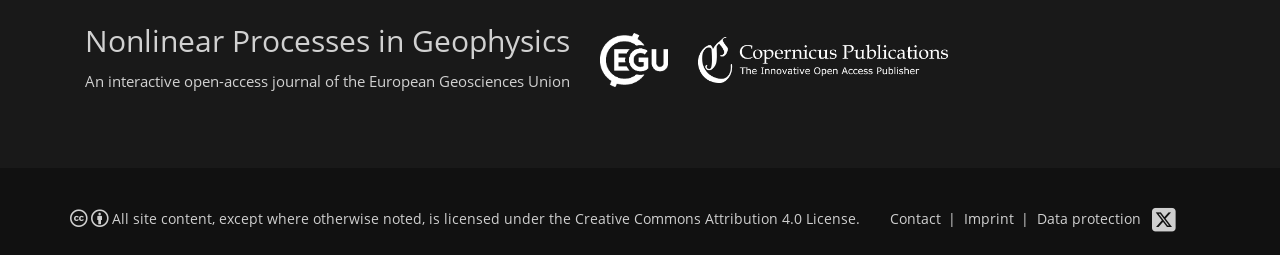From the screenshot, find the bounding box of the UI element matching this description: "Creative Commons Attribution 4.0 License". Supply the bounding box coordinates in the form [left, top, right, bottom], each a float between 0 and 1.

[0.449, 0.776, 0.669, 0.843]